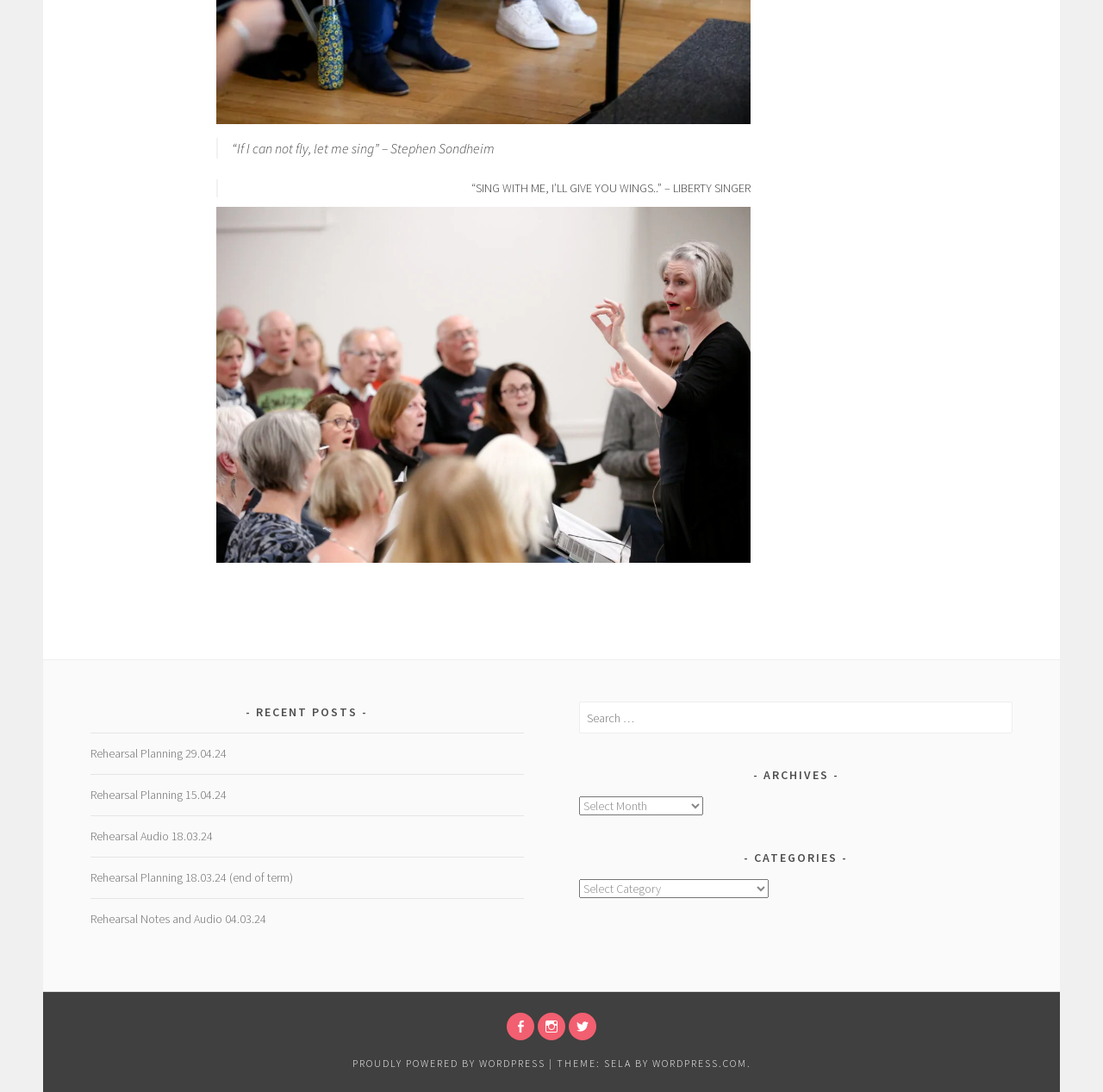What is the category section used for?
Examine the image and give a concise answer in one word or a short phrase.

To categorize posts